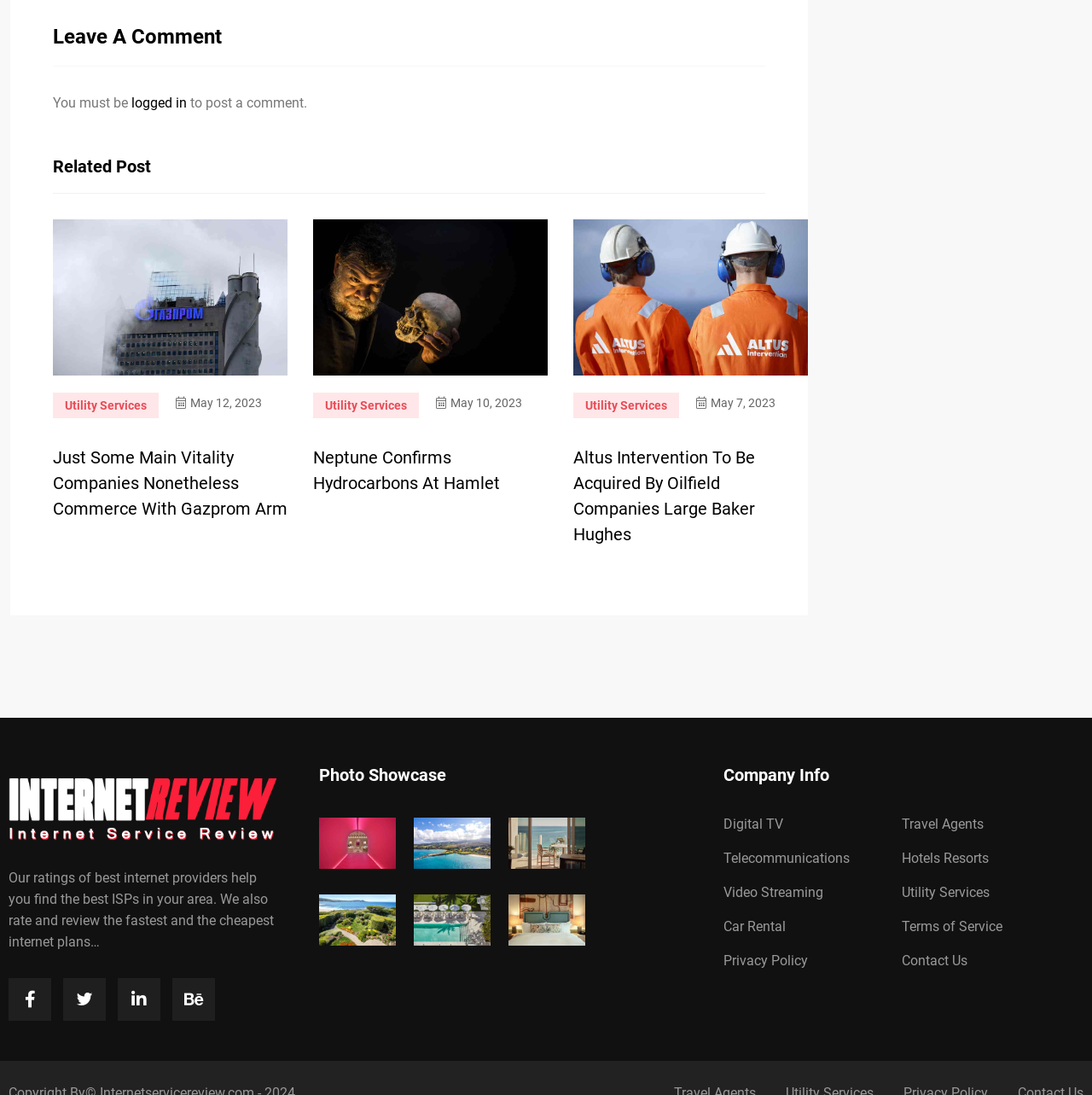Provide a thorough and detailed response to the question by examining the image: 
How many links are there in the 'Company Info' section?

I counted the number of link elements within the 'Company Info' section, and there are seven of them.